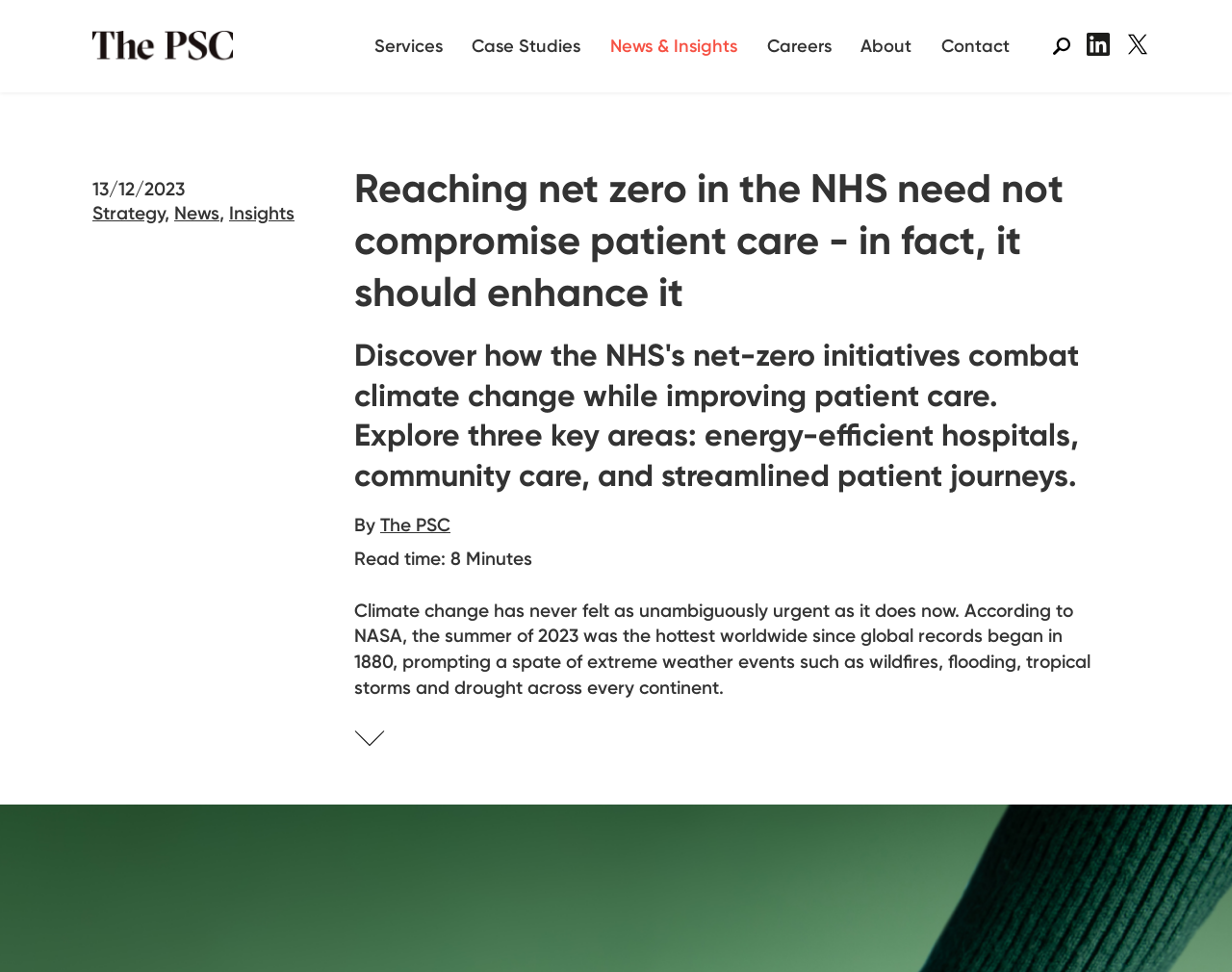Determine the bounding box coordinates of the clickable element to complete this instruction: "Search for a topic". Provide the coordinates in the format of four float numbers between 0 and 1, [left, top, right, bottom].

[0.0, 0.0, 0.836, 0.095]